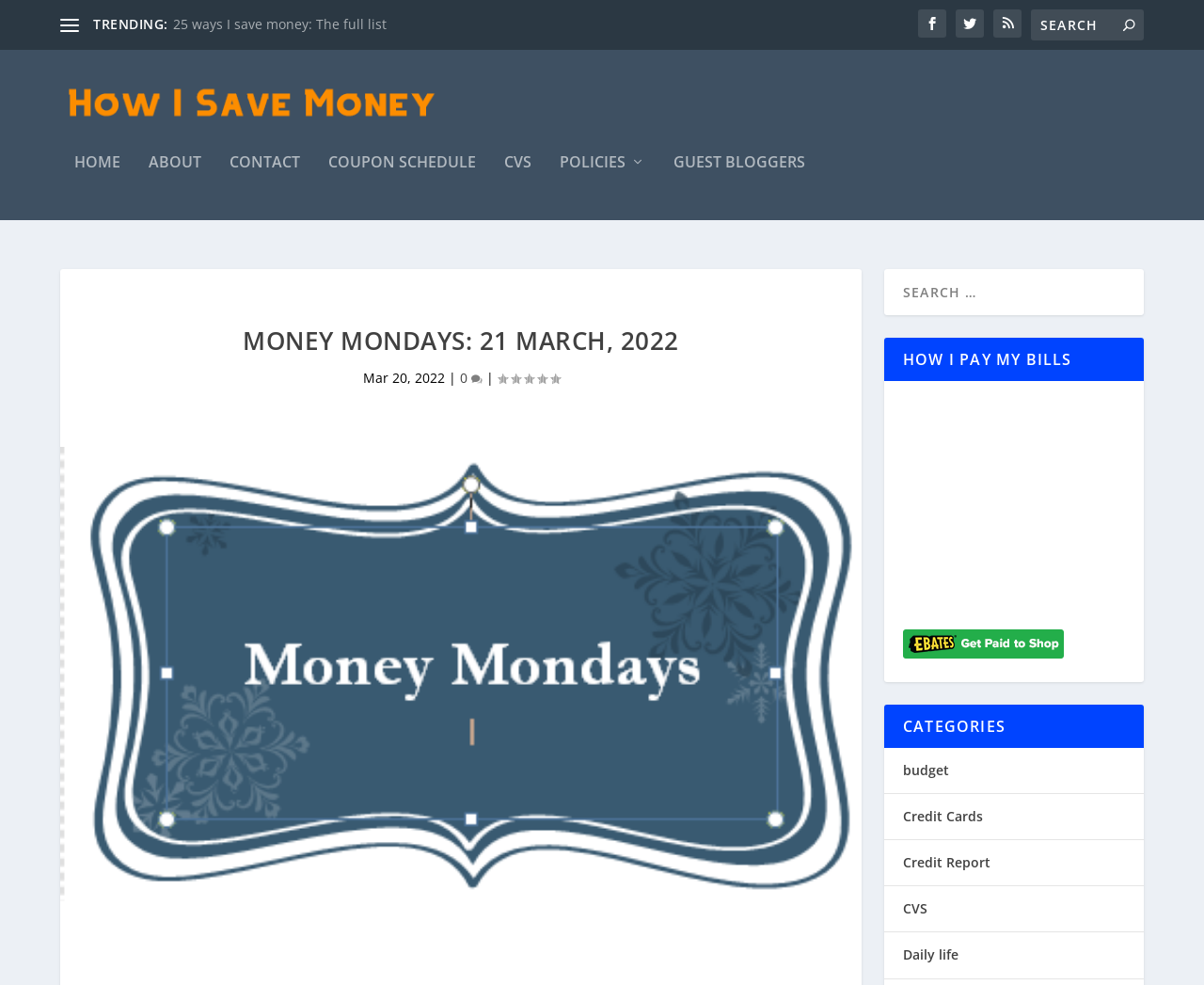Generate a comprehensive caption for the webpage you are viewing.

The webpage is titled "Money Mondays: 21 March, 2022" and appears to be a personal finance blog. At the top, there is a navigation menu with links to "HOME", "ABOUT", "CONTACT", "COUPON SCHEDULE", "CVS", "POLICIES", and "GUEST BLOGGERS". Below the navigation menu, there is a heading "MONEY MONDAYS: 21 MARCH, 2022" followed by a brief description "Mar 20, 2022" and a rating "Rating: 0.00". 

To the left of the heading, there is a large image related to "Money Mondays: 21 March, 2022". Below the image, there is a section titled "HOW I PAY MY BILLS" and an iframe with a link to "Ebates Coupons and Cash Back" accompanied by a related image. 

Further down, there is a section titled "CATEGORIES" with links to various categories such as "budget", "Credit Cards", "Credit Report", "CVS", and "Daily life". There are also two search boxes, one at the top right and another at the bottom right, with a button and a placeholder text "Search for:". 

Additionally, there are several social media links at the top right, represented by icons, and a trending section with a link to "25 ways I save money: The full list". The author of the blog also mentions that they will not post their salary and rent for personal reasons.